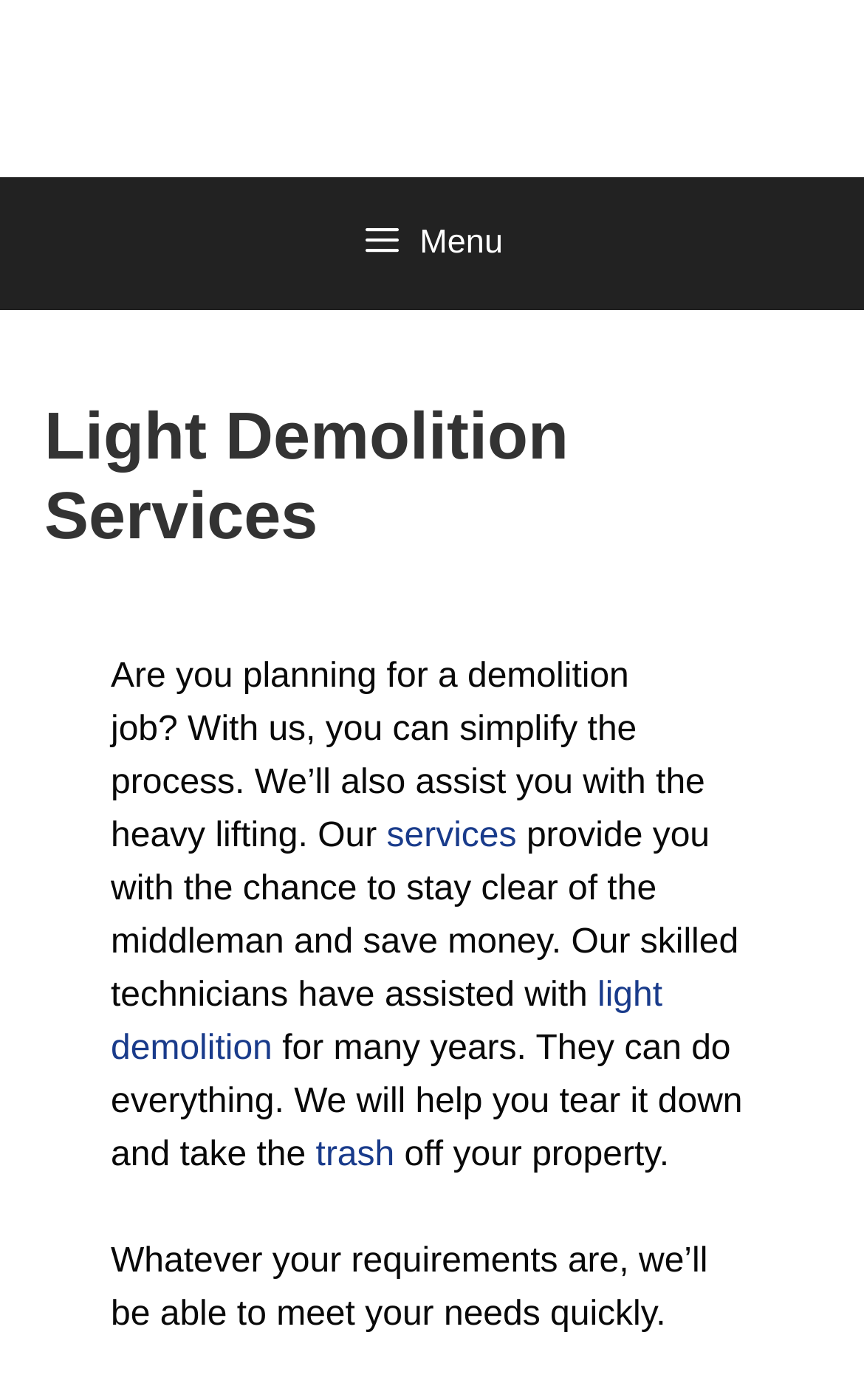Determine the bounding box coordinates of the UI element described below. Use the format (top-left x, top-left y, bottom-right x, bottom-right y) with floating point numbers between 0 and 1: trash

[0.365, 0.812, 0.457, 0.839]